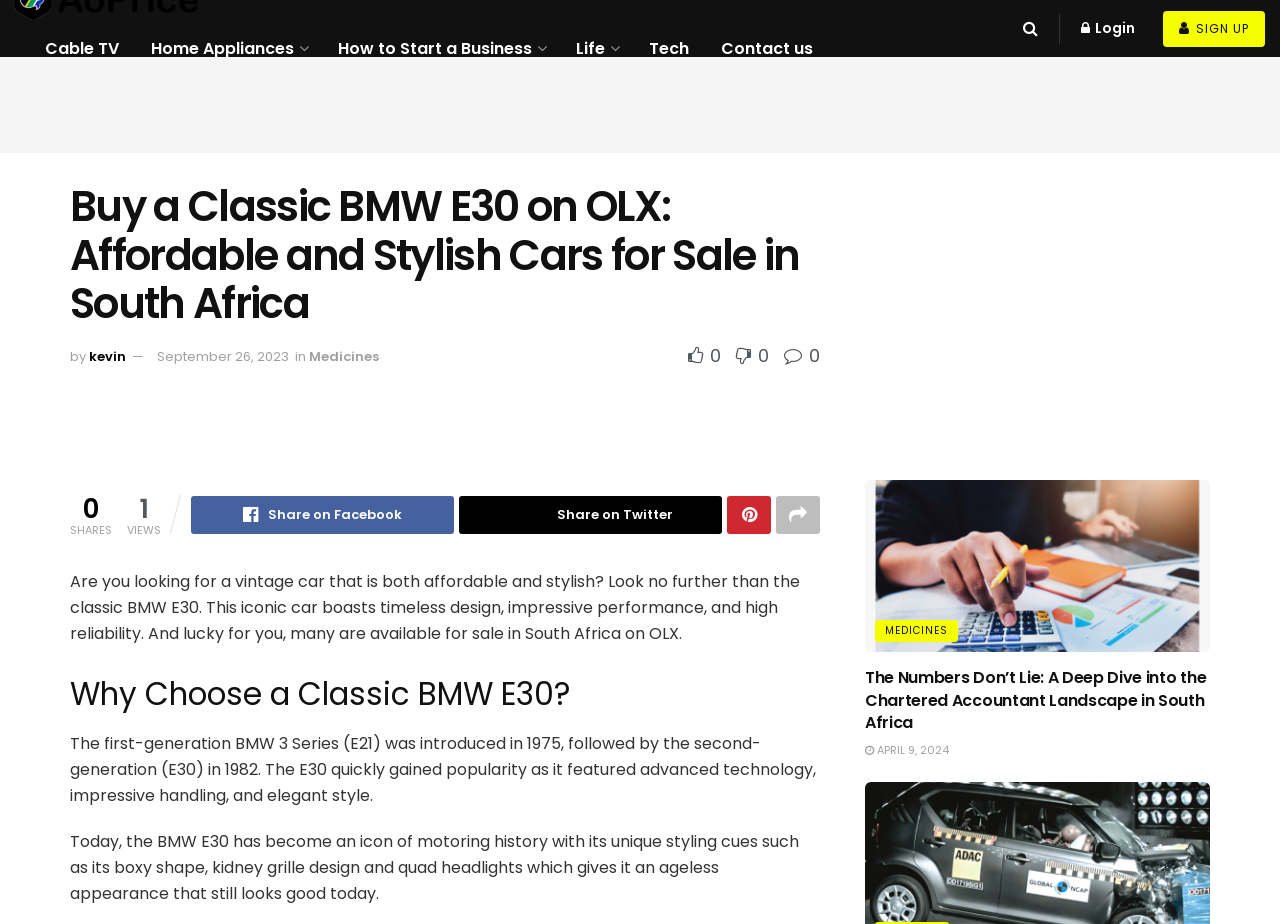From the screenshot, find the bounding box of the UI element matching this description: "Contact us". Supply the bounding box coordinates in the form [left, top, right, bottom], each a float between 0 and 1.

[0.551, 0.022, 0.648, 0.083]